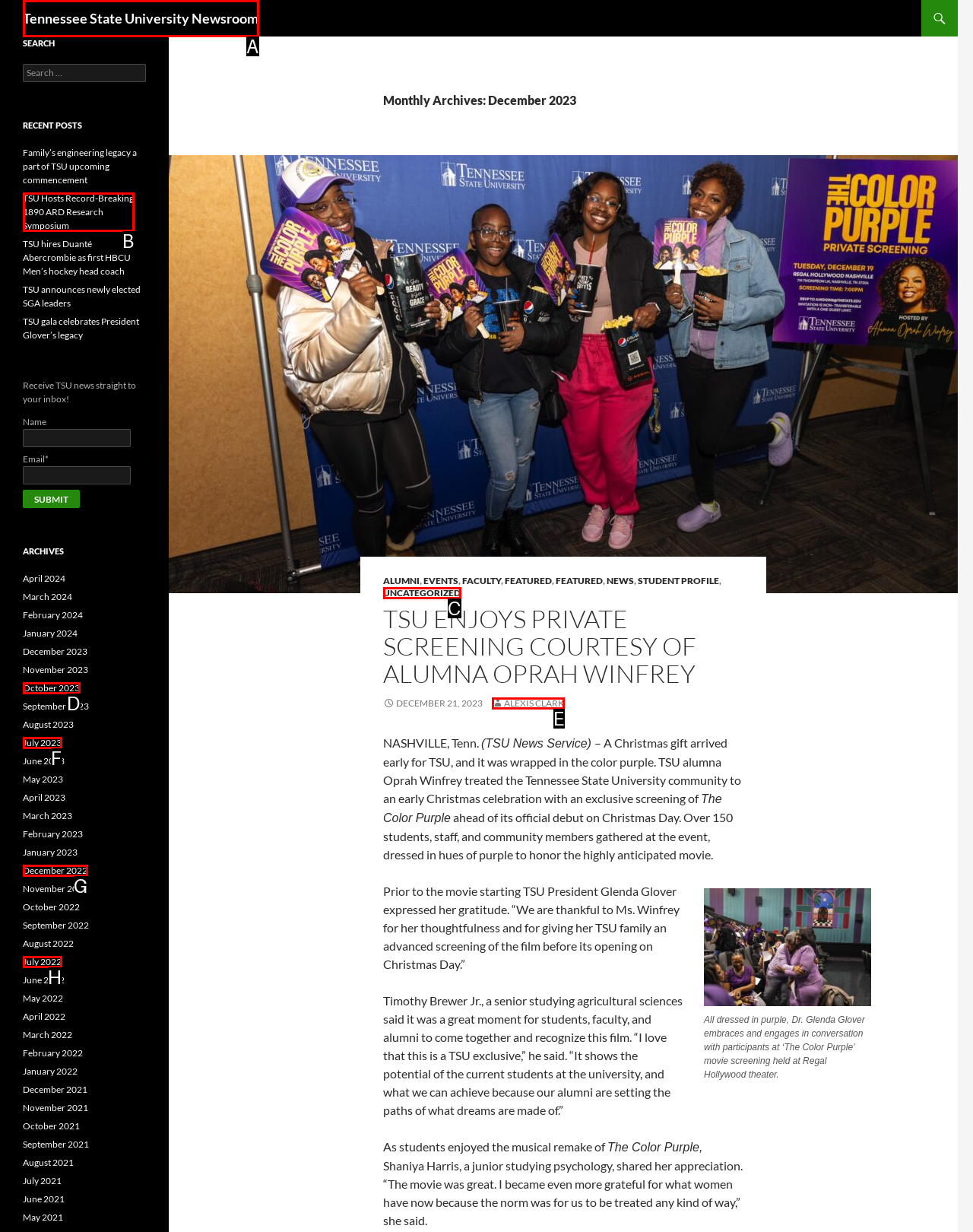With the provided description: Tennessee State University Newsroom, select the most suitable HTML element. Respond with the letter of the selected option.

A